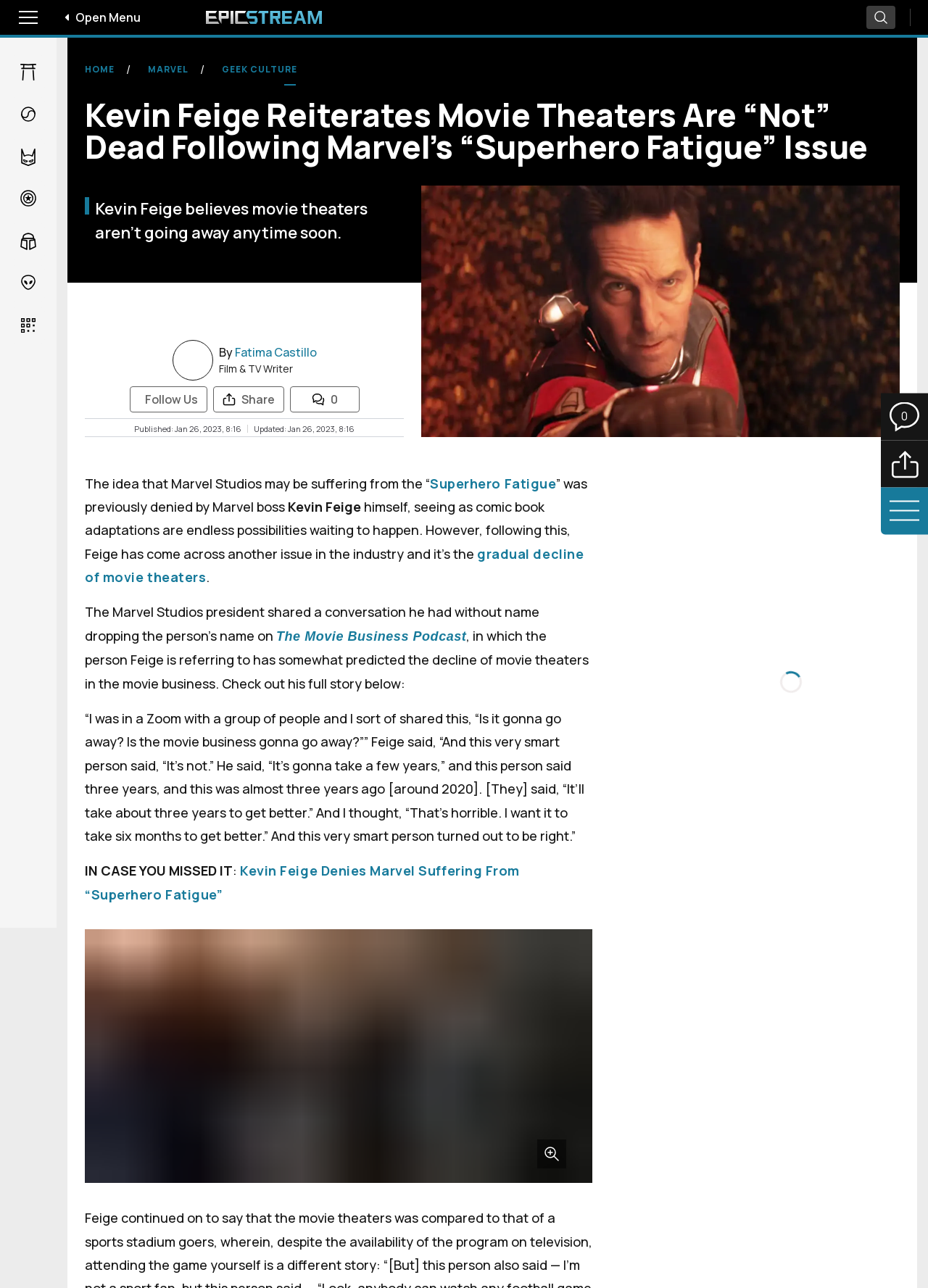Please identify the bounding box coordinates of the element that needs to be clicked to execute the following command: "Share the article". Provide the bounding box using four float numbers between 0 and 1, formatted as [left, top, right, bottom].

[0.239, 0.3, 0.316, 0.32]